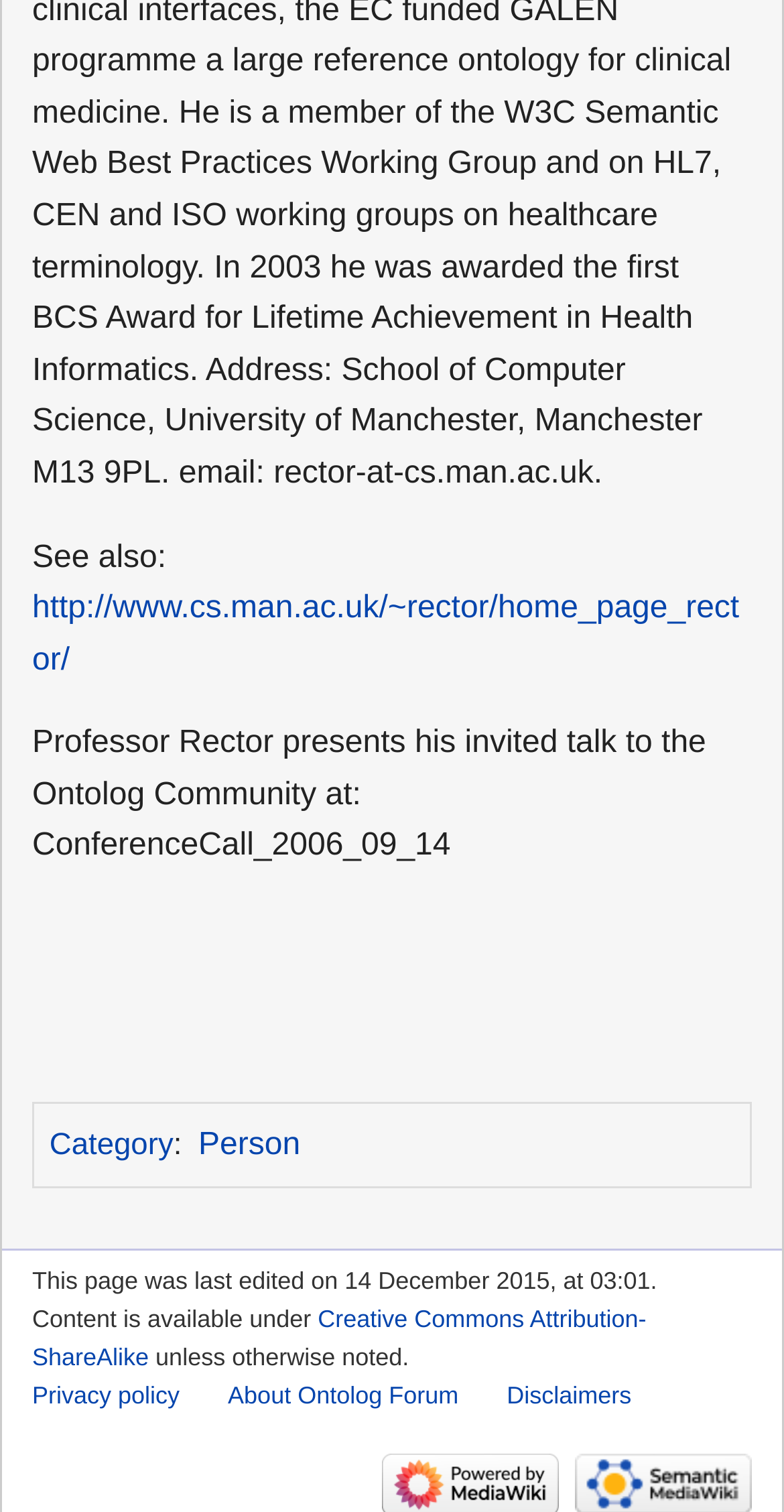Given the description of a UI element: "About Ontolog Forum", identify the bounding box coordinates of the matching element in the webpage screenshot.

[0.291, 0.914, 0.585, 0.933]